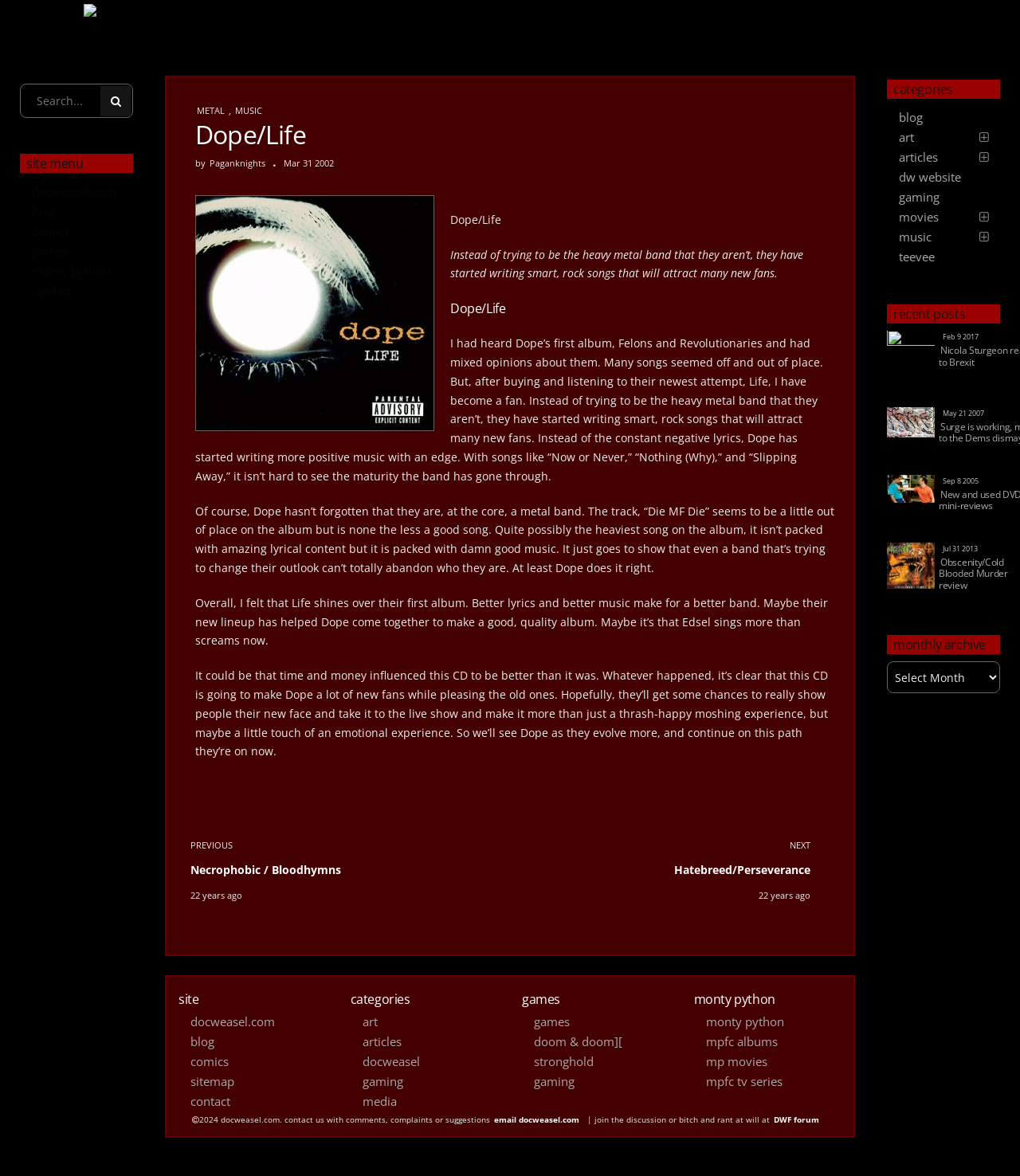Refer to the image and answer the question with as much detail as possible: What is the genre of music being discussed?

The article is discussing the band Dope's album 'Life', which is classified as rock/metal music based on the context of the review and the mention of 'heavy metal band'.